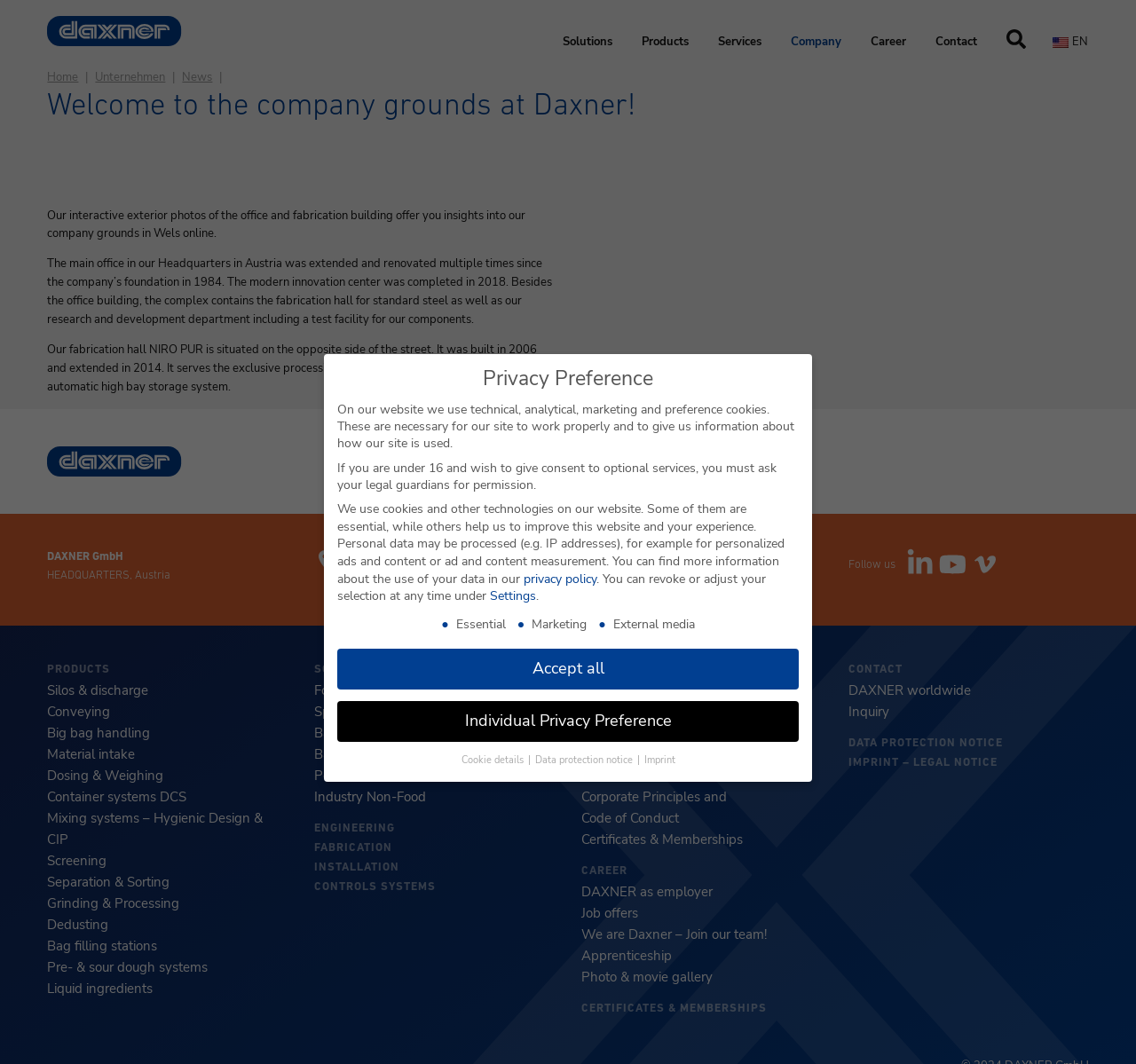Please find the bounding box coordinates of the element that must be clicked to perform the given instruction: "Click on the 'Solutions' link". The coordinates should be four float numbers from 0 to 1, i.e., [left, top, right, bottom].

[0.483, 0.021, 0.55, 0.058]